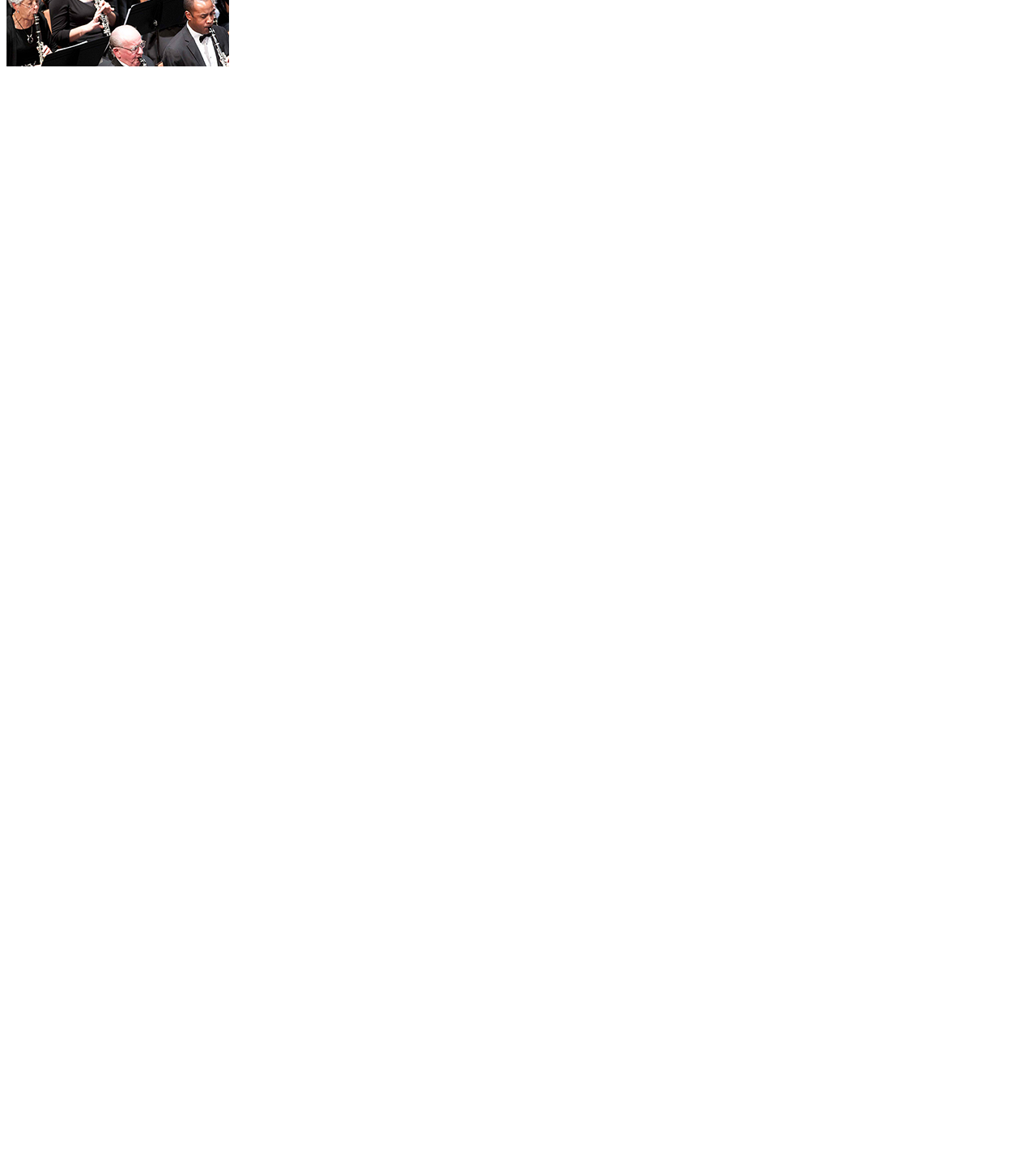Respond to the following question with a brief word or phrase:
What is the common feature of the images on the webpage?

Small size